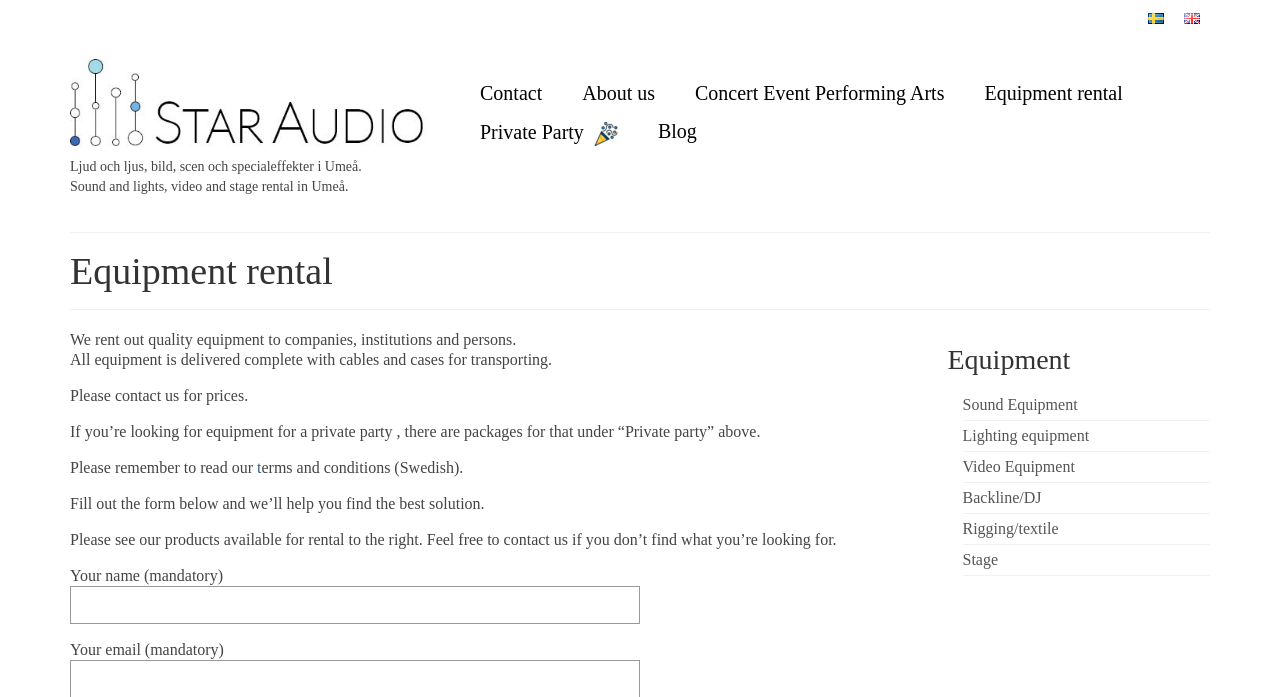Please specify the bounding box coordinates of the clickable region necessary for completing the following instruction: "Click on the 'Navigating the Blackboard Interface' link". The coordinates must consist of four float numbers between 0 and 1, i.e., [left, top, right, bottom].

None